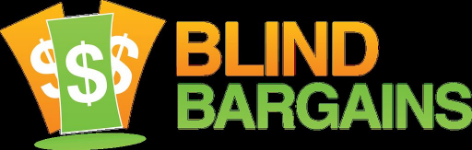Create a detailed narrative of what is happening in the image.

The image features the logo of "Blind Bargains," a platform dedicated to providing resources and deals for individuals who are blind or visually impaired. The logo showcases vibrant colors, with the text "BLIND BARGAINS" prominently displayed in a bold and modern font. The design is complemented by graphic elements resembling currency symbols, symbolizing savings and value. This branding reflects the organization's mission to offer accessible information and opportunities for the visually impaired community, making it a key resource in the field.